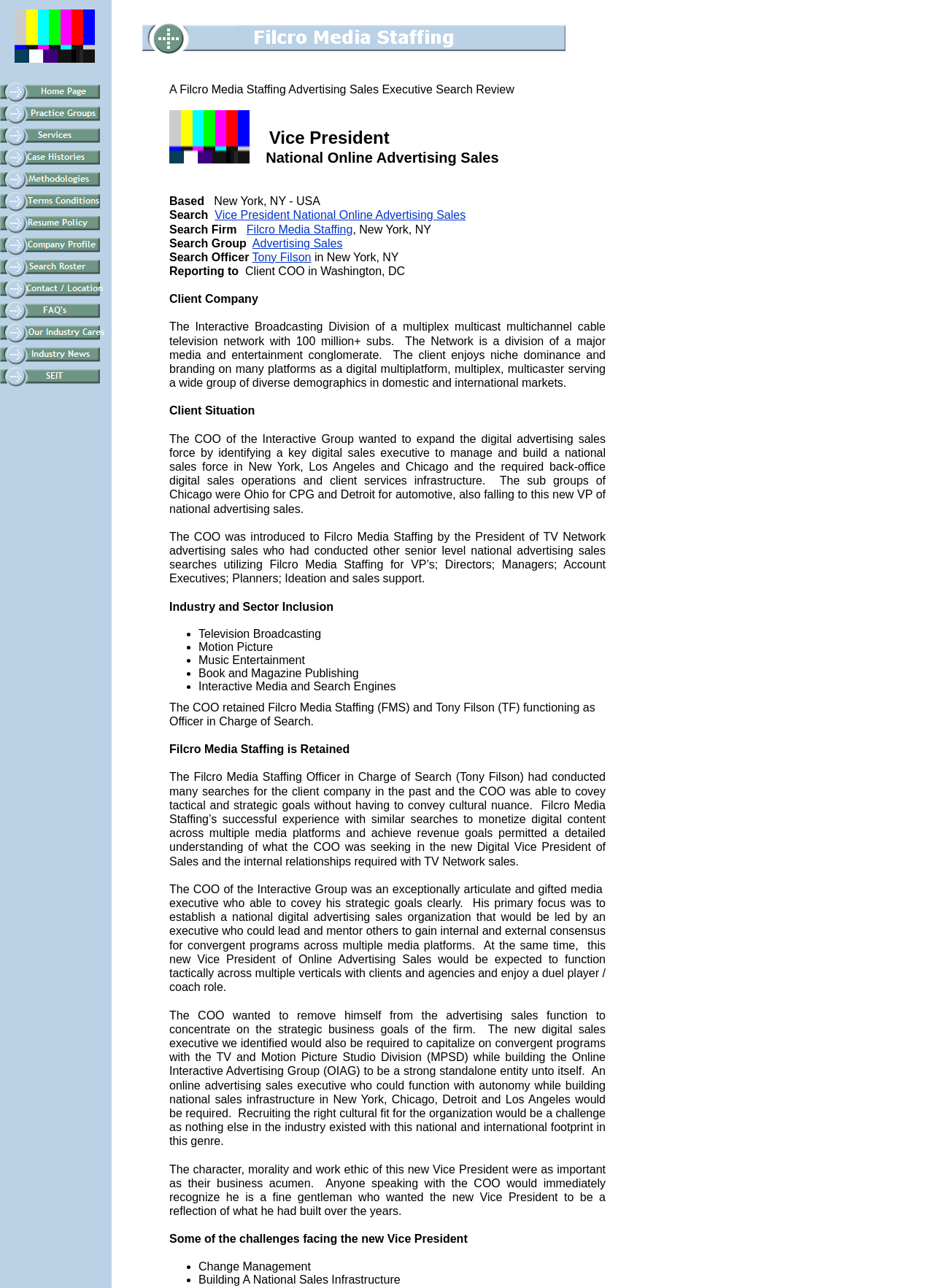Bounding box coordinates are specified in the format (top-left x, top-left y, bottom-right x, bottom-right y). All values are floating point numbers bounded between 0 and 1. Please provide the bounding box coordinate of the region this sentence describes: Advertising Sales

[0.27, 0.184, 0.367, 0.194]